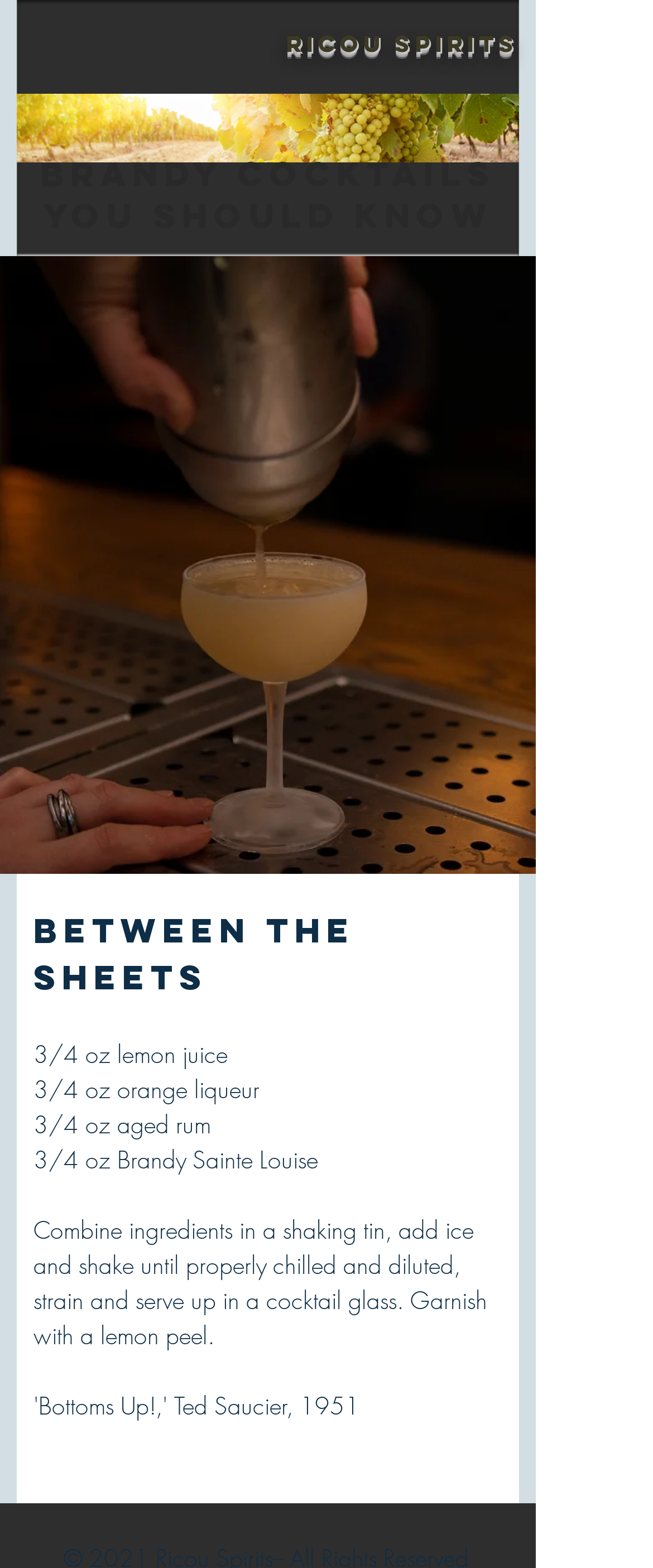What is the garnish used in the cocktail?
Give a detailed explanation using the information visible in the image.

The garnish used in the cocktail is mentioned in the StaticText element with the text 'Garnish with a lemon peel.' at coordinates [0.051, 0.774, 0.746, 0.862].